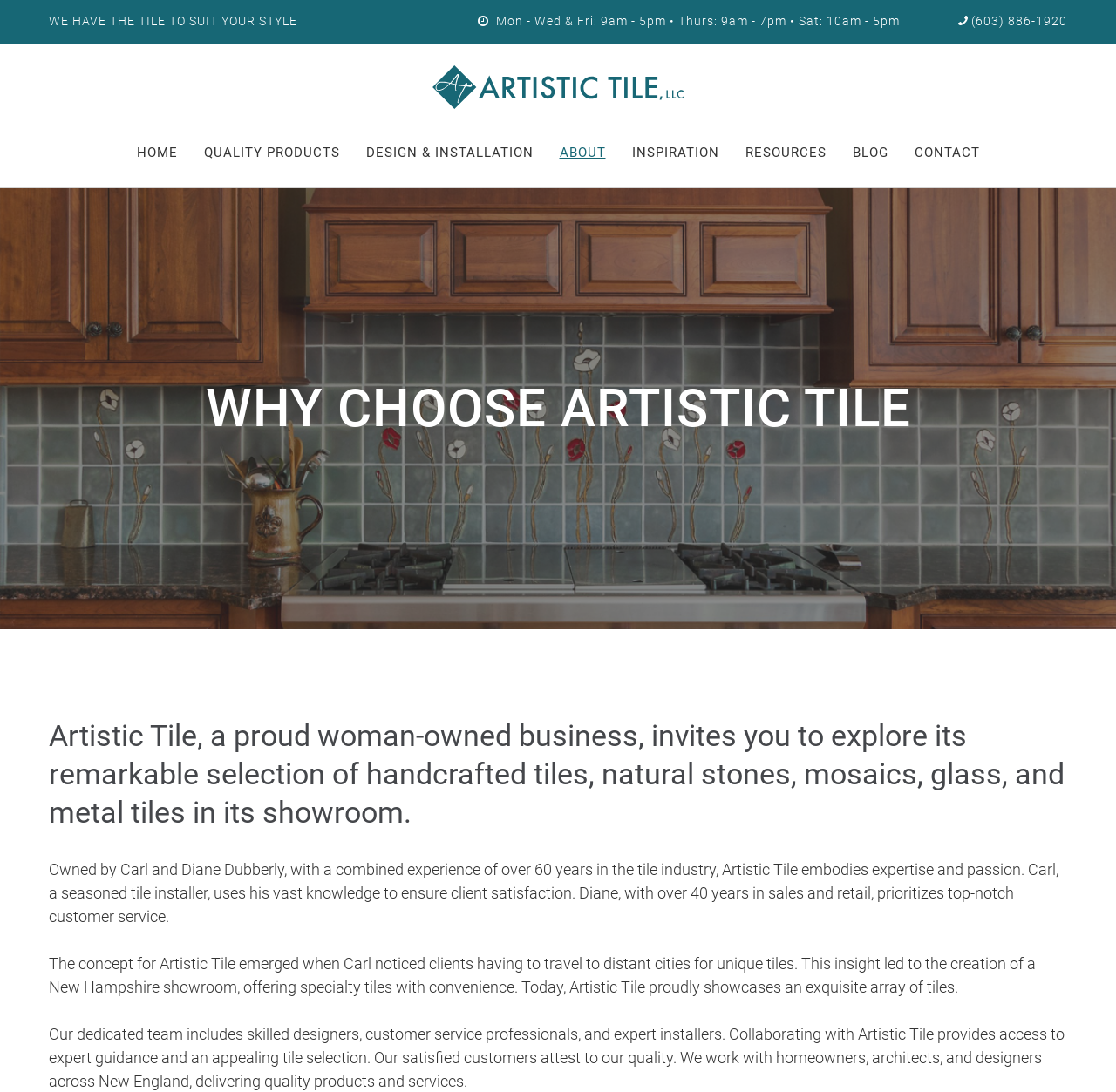Locate the bounding box coordinates of the clickable area needed to fulfill the instruction: "Read the blog".

[0.764, 0.132, 0.796, 0.148]